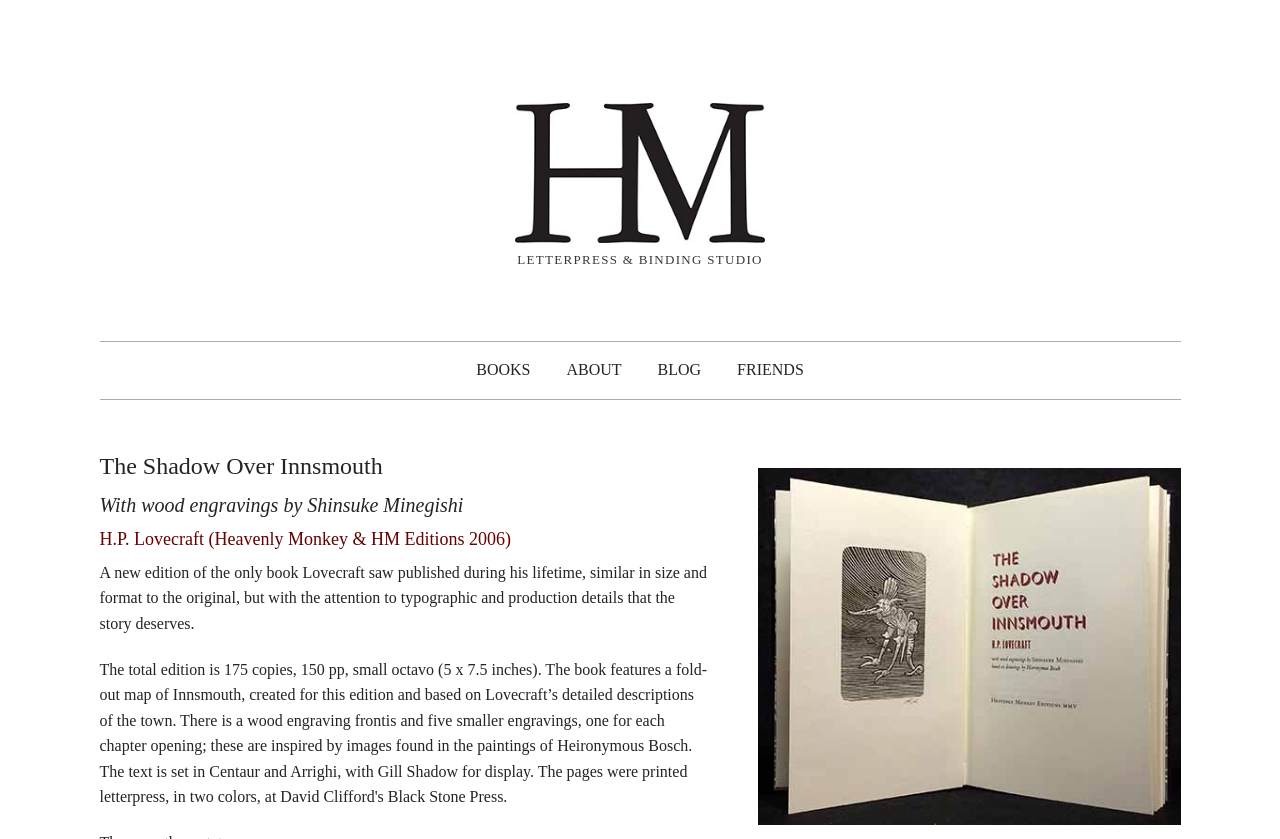Given the element description: "BOOKS", predict the bounding box coordinates of this UI element. The coordinates must be four float numbers between 0 and 1, given as [left, top, right, bottom].

[0.372, 0.431, 0.414, 0.452]